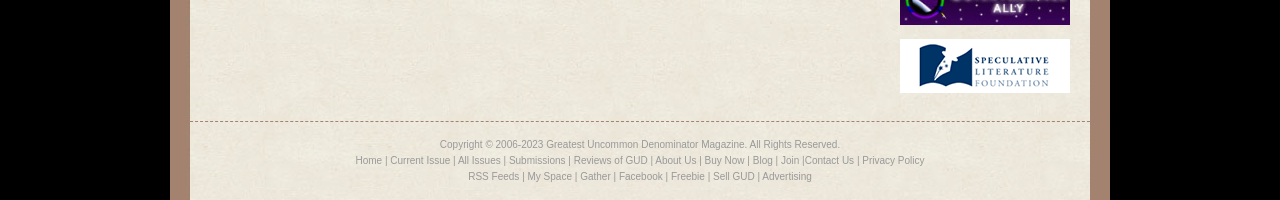Can you identify the bounding box coordinates of the clickable region needed to carry out this instruction: 'read the blog'? The coordinates should be four float numbers within the range of 0 to 1, stated as [left, top, right, bottom].

[0.588, 0.777, 0.604, 0.832]